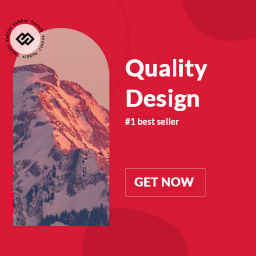What is the action encouraged by the call to action?
Based on the image, answer the question with a single word or brief phrase.

Make a purchase